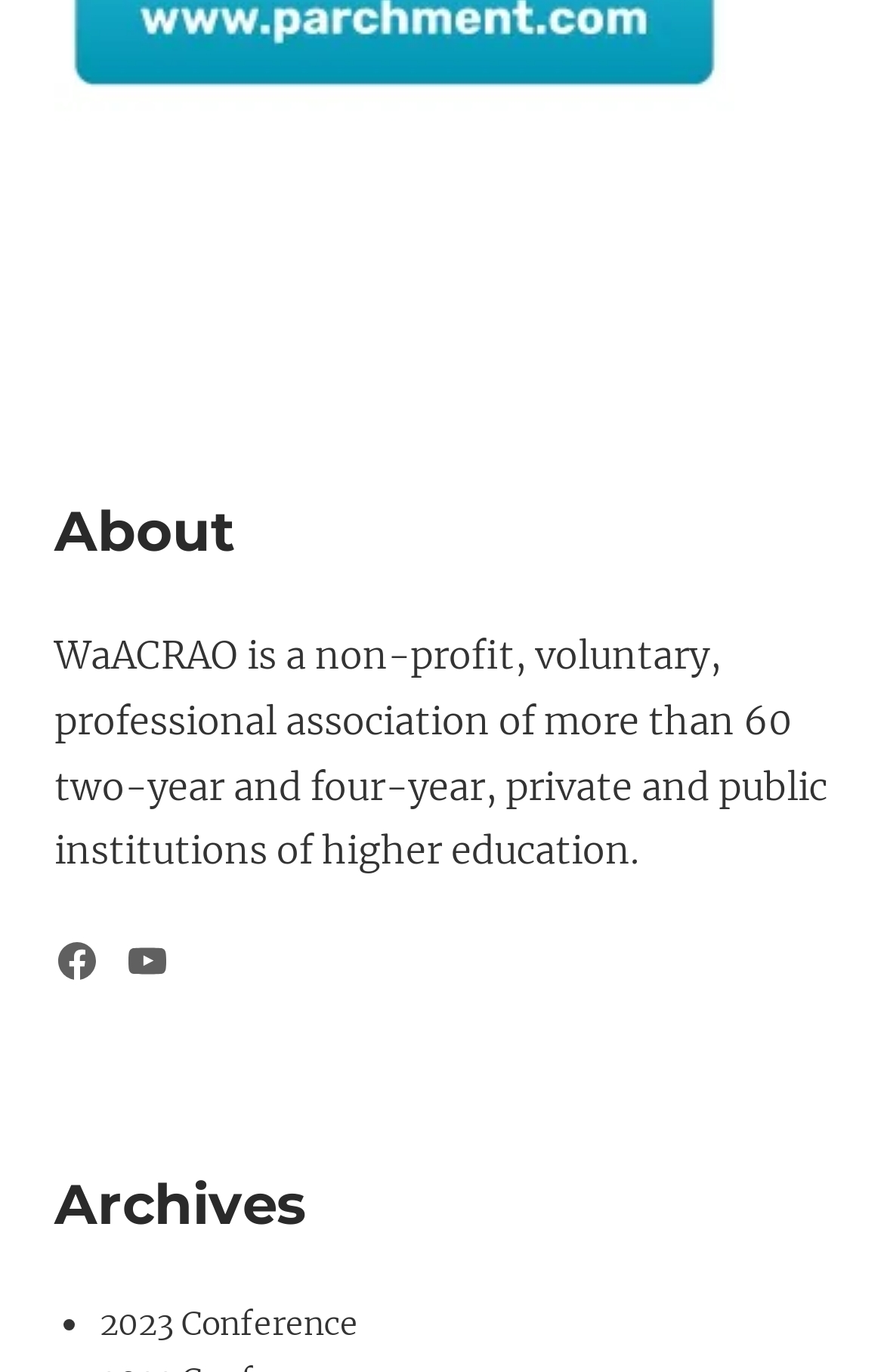Please determine the bounding box coordinates of the element's region to click for the following instruction: "access 2023 Conference".

[0.113, 0.95, 0.405, 0.98]